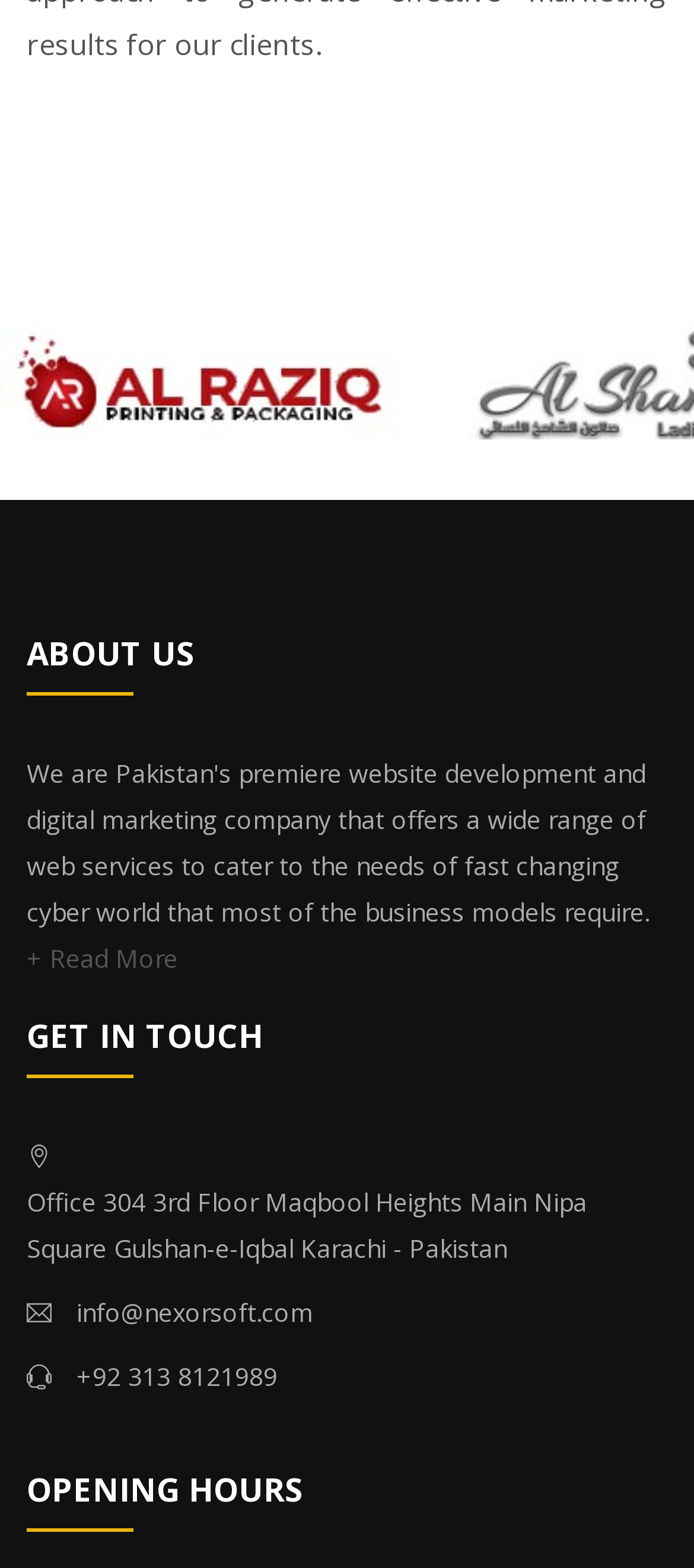What is the company's office location?
Please provide an in-depth and detailed response to the question.

I found the company's office location by looking at the 'GET IN TOUCH' section, where it mentions 'Office 304 3rd Floor Maqbool Heights Main Nipa Square Gulshan-e-Iqbal Karachi - Pakistan'.